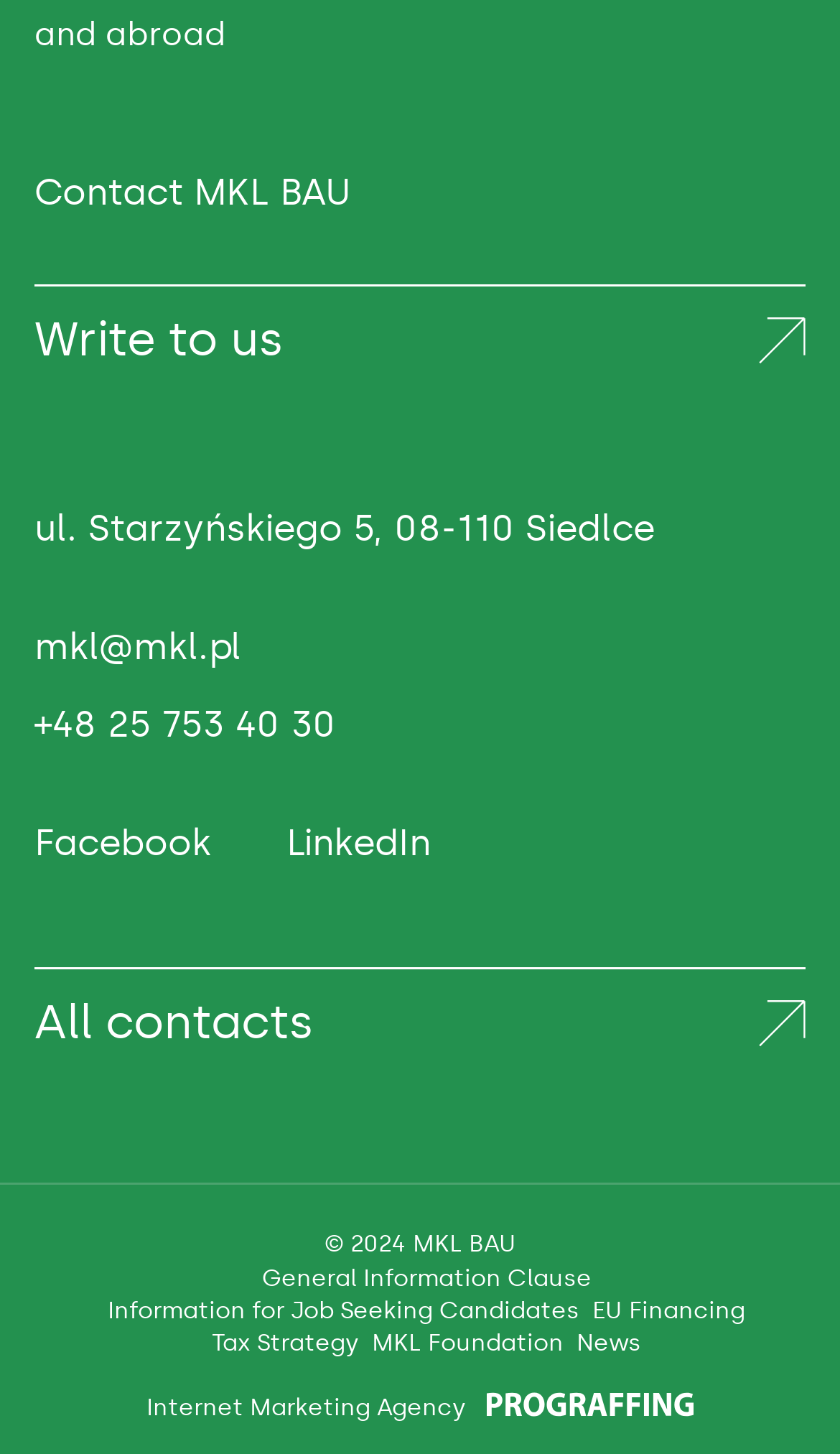Determine the bounding box coordinates for the area that needs to be clicked to fulfill this task: "Search for something". The coordinates must be given as four float numbers between 0 and 1, i.e., [left, top, right, bottom].

None